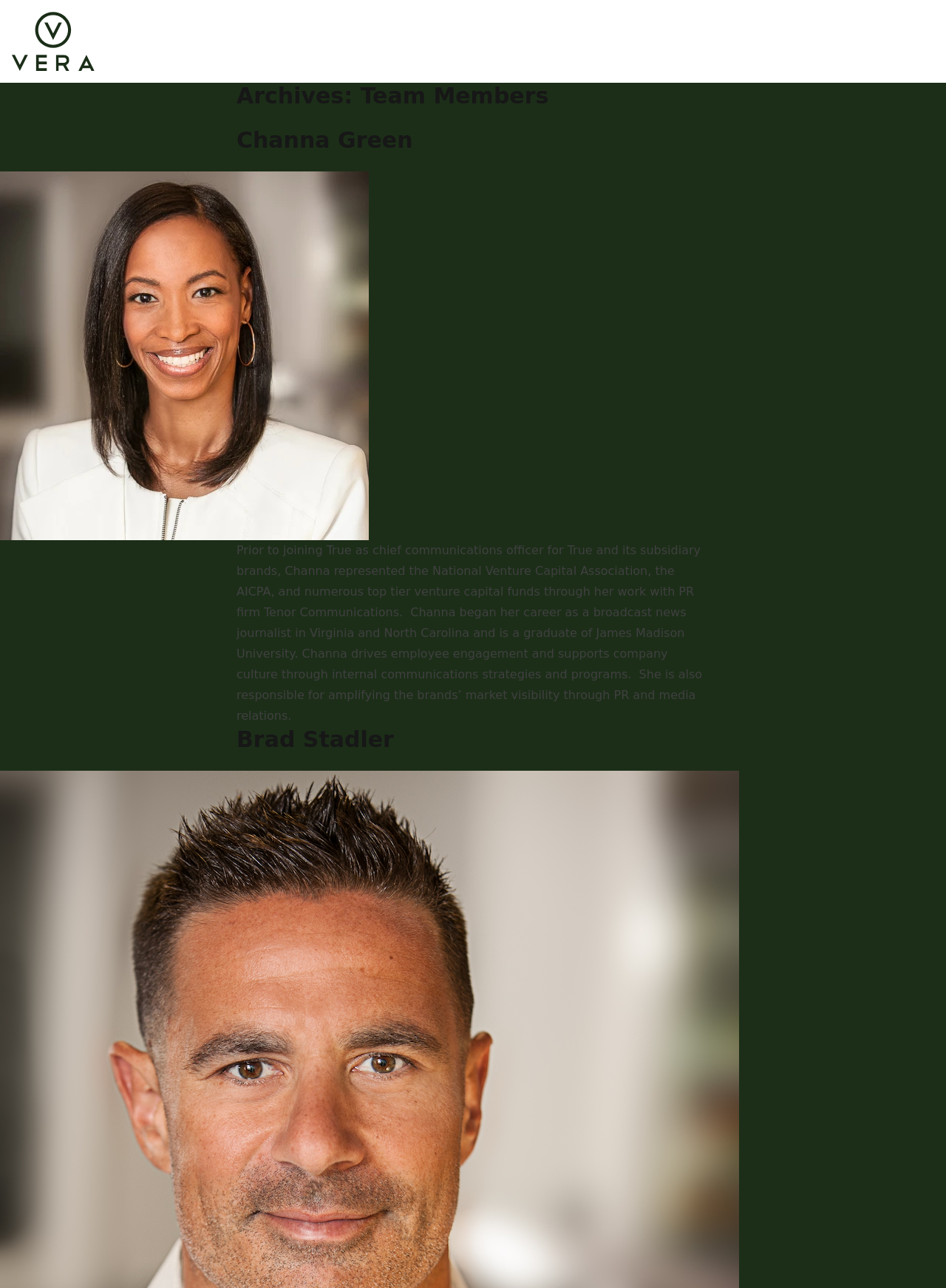What was Channa Green's previous role?
Please provide a single word or phrase answer based on the image.

Chief Communications Officer